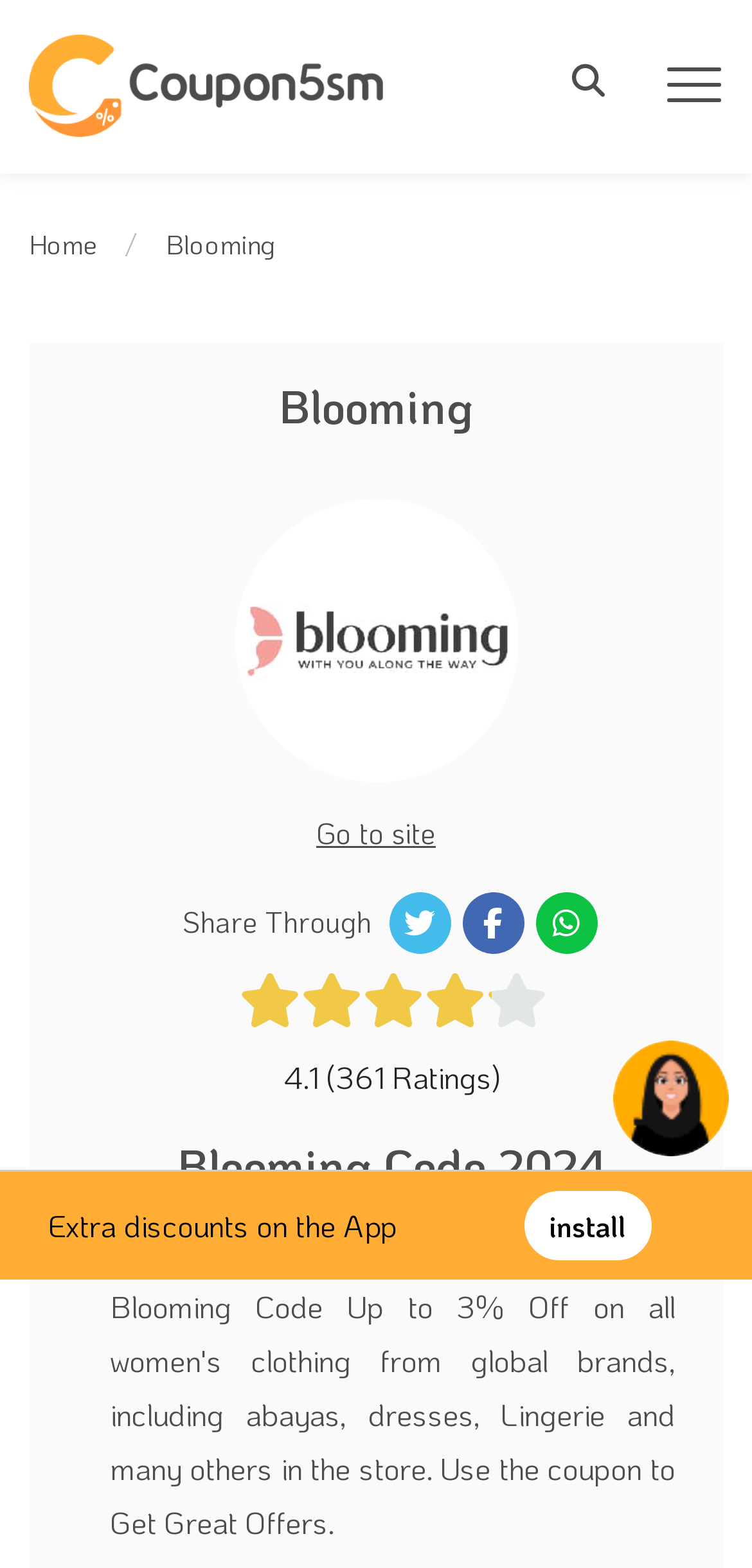Describe all the key features and sections of the webpage thoroughly.

The webpage is an e-commerce platform called Blooming Code, offering a vast collection of trendy women's clothing from top brands at incredible prices. 

At the top left corner, there is a link "Coupon5sm" accompanied by an image with the same name. Below this, there are two buttons labeled "toggle menu" positioned side by side. 

To the right of the "toggle menu" buttons, there is a link "Home" and a static text "Blooming" next to it. Below the "Blooming" text, there is a large image of "Blooming Code" taking up a significant portion of the screen. 

On the right side of the image, there is a link "Go to site" and a static text "Share Through" below it. Under the "Share Through" text, there are three links to share on Twitter, Facebook, and WhatsApp, respectively. 

Next to the sharing links, there is a static text displaying a rating of "4.1 (361 Ratings)". Below this, there is a heading "Blooming Code 2024 (5SM)" taking up almost the entire width of the screen. 

At the bottom left corner, there is a static text "Extra discounts on the App" and a link "install" to the right of it. On the right side of the "install" link, there is an image with Arabic text "مساعدتك الذكية لأكواد الخصم".